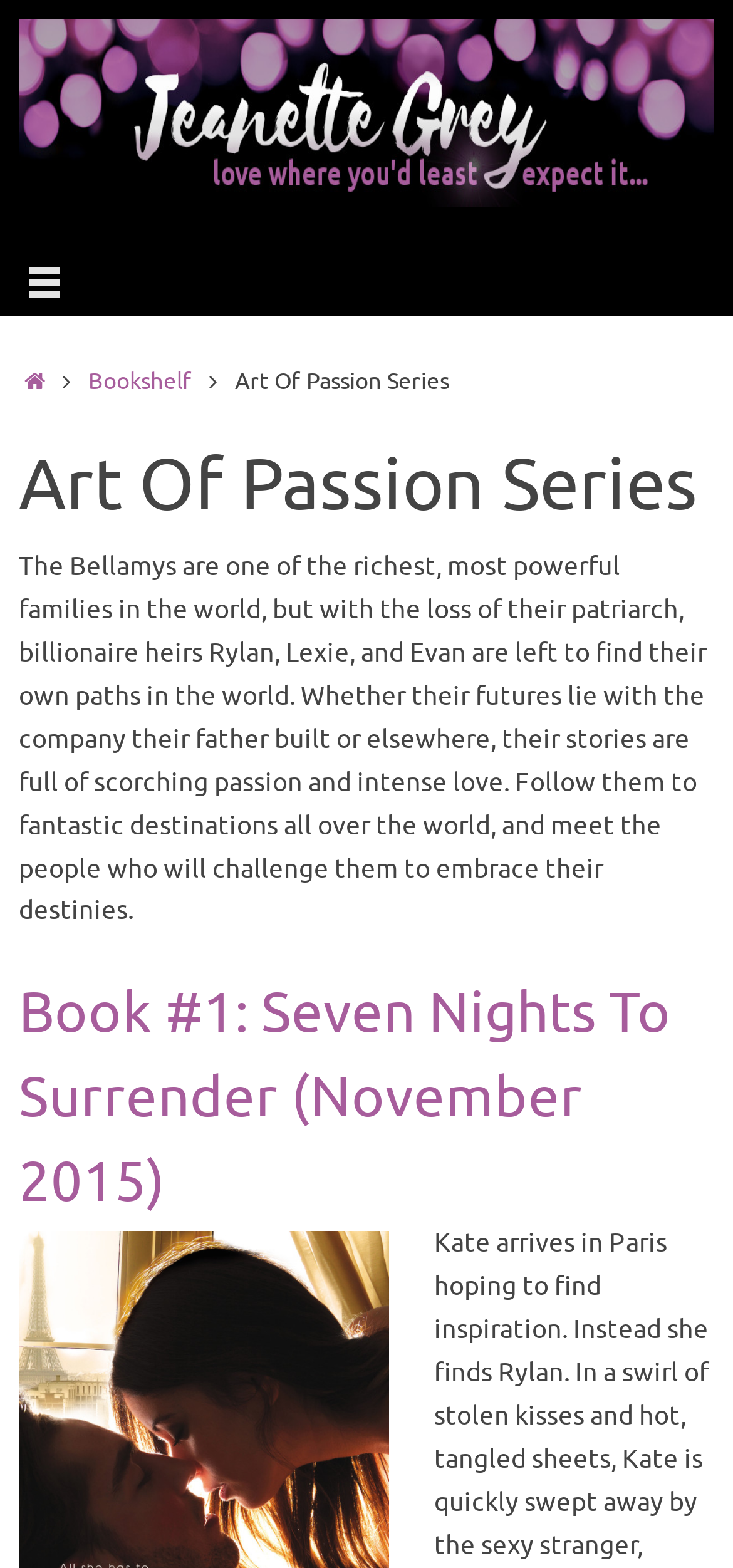Please examine the image and answer the question with a detailed explanation:
What is the title of the first book?

I found the answer by looking at the heading element with the text 'Book #1: Seven Nights To Surrender (November 2015)' which is located below the series description, indicating that it is the title of the first book.